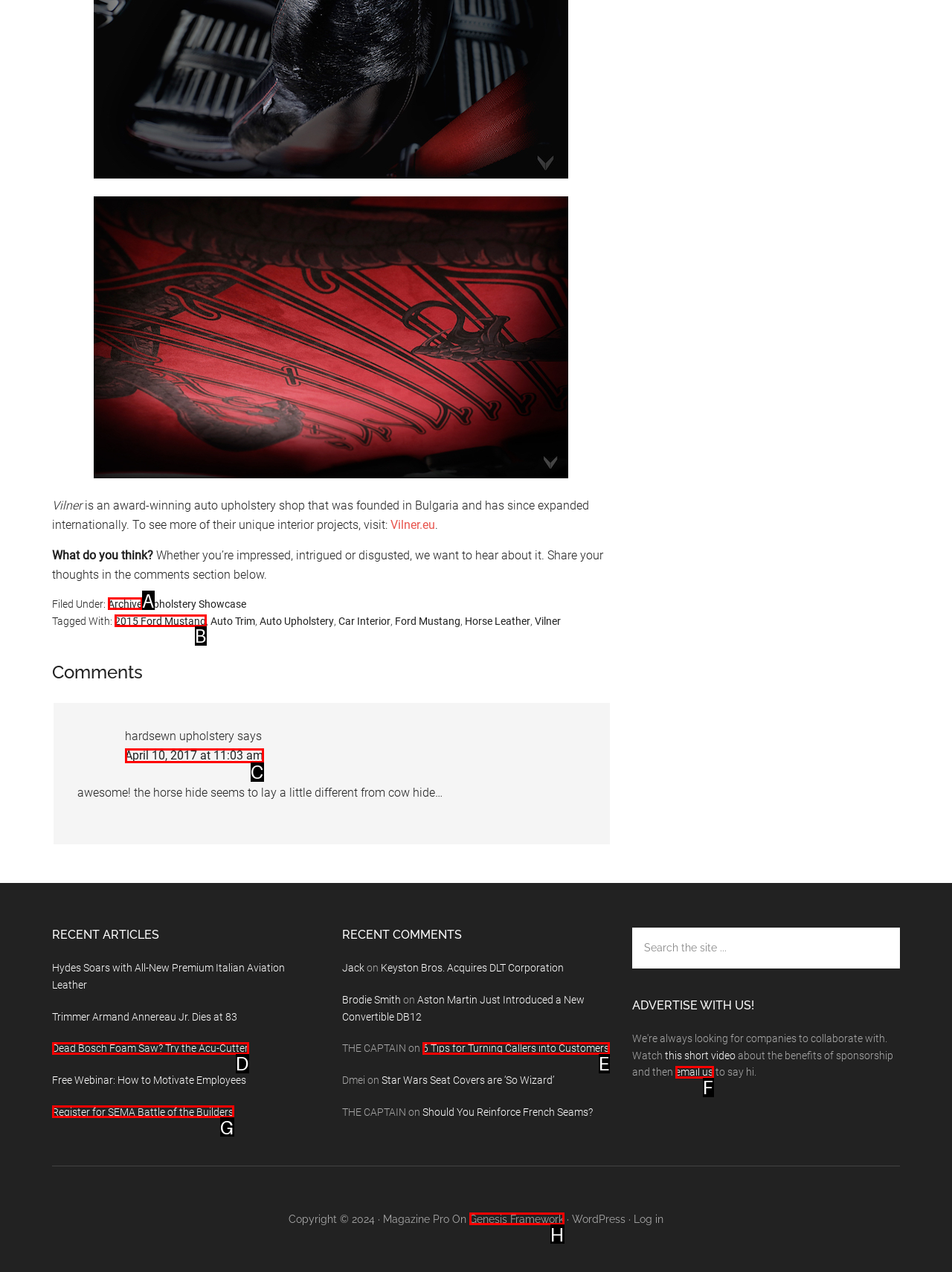Tell me which one HTML element best matches the description: Archive
Answer with the option's letter from the given choices directly.

A